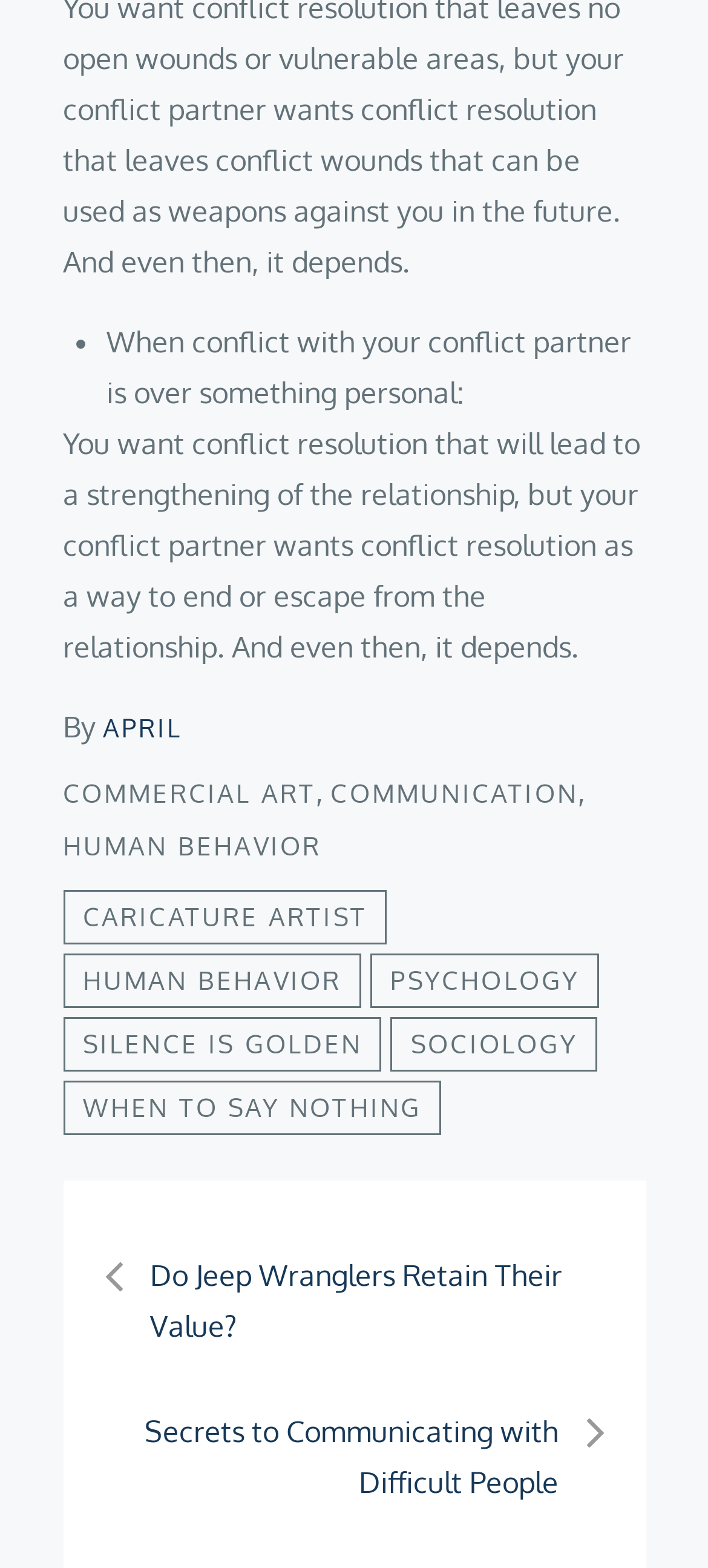Locate the bounding box coordinates for the element described below: "human behavior". The coordinates must be four float values between 0 and 1, formatted as [left, top, right, bottom].

[0.088, 0.608, 0.511, 0.643]